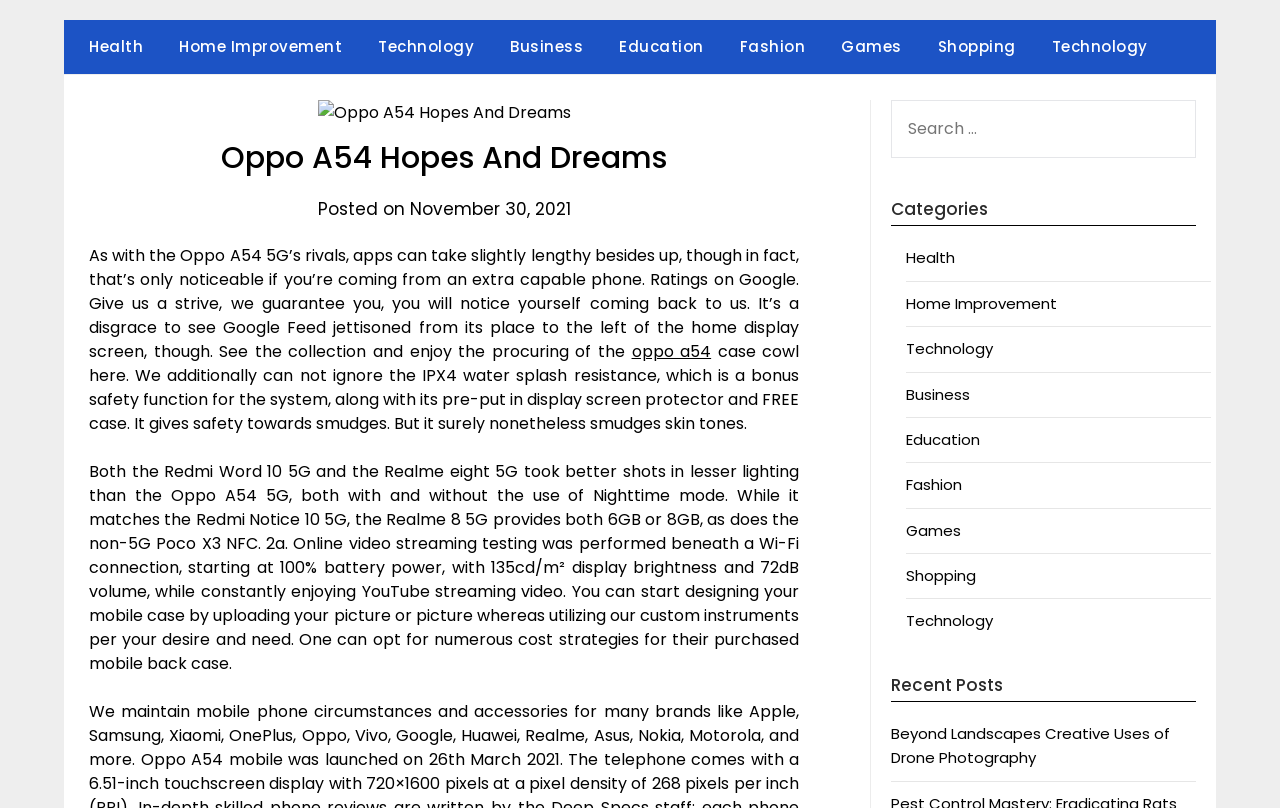Predict the bounding box coordinates of the area that should be clicked to accomplish the following instruction: "Search for something". The bounding box coordinates should consist of four float numbers between 0 and 1, i.e., [left, top, right, bottom].

[0.696, 0.124, 0.934, 0.196]